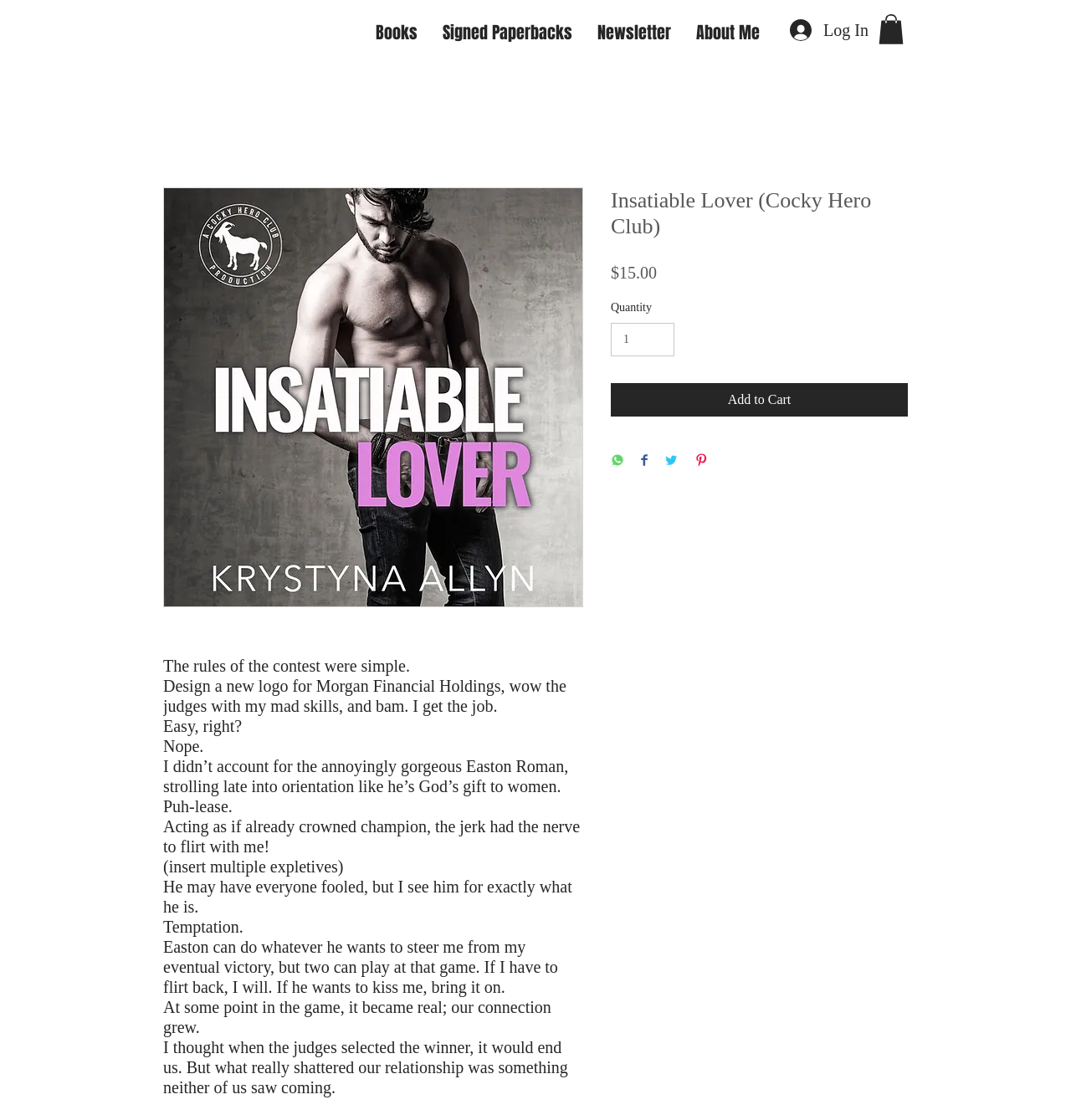What social media platforms can the book be shared on?
Respond to the question with a single word or phrase according to the image.

WhatsApp, Facebook, Twitter, Pinterest